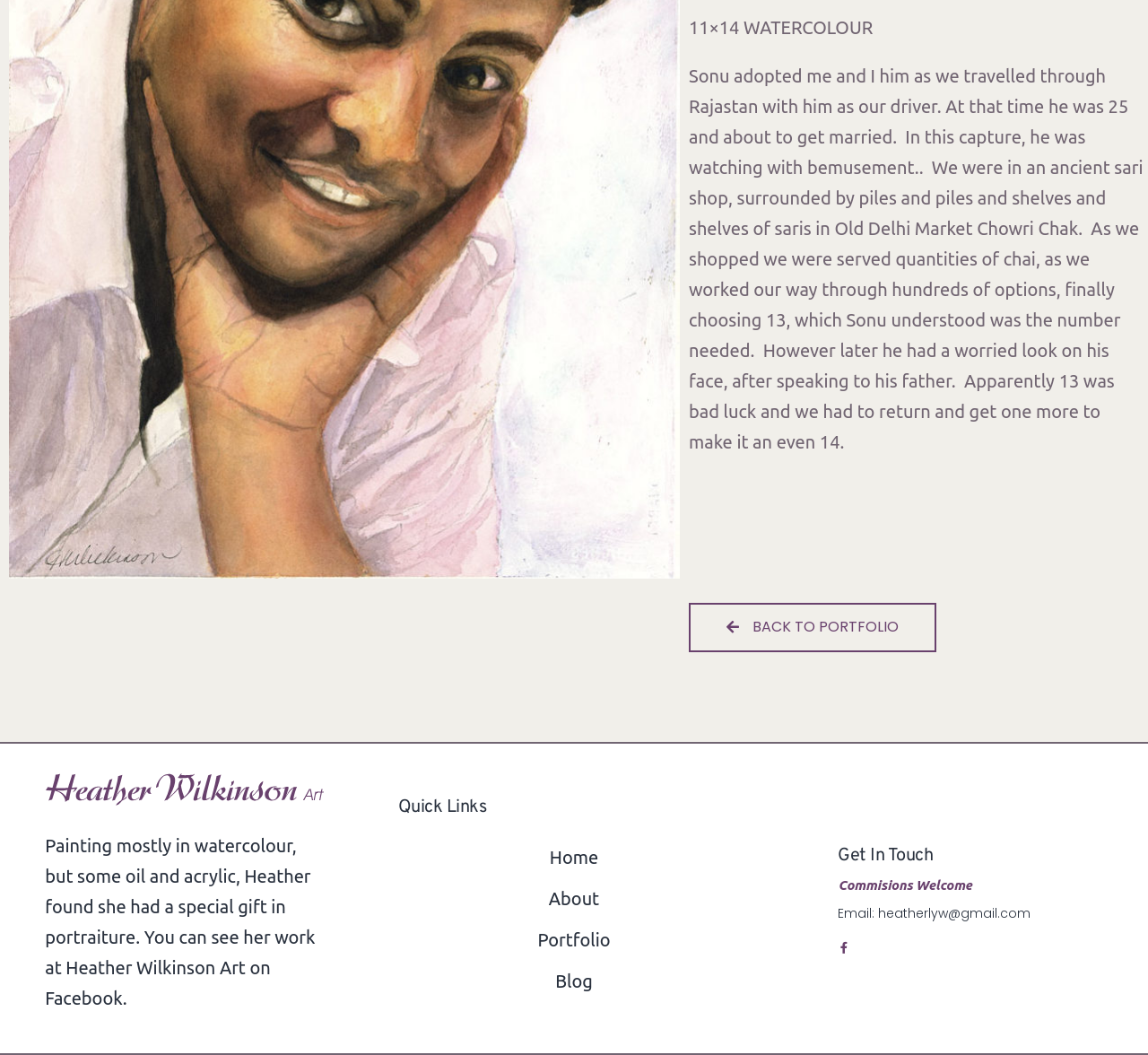Identify the bounding box for the UI element described as: "About". The coordinates should be four float numbers between 0 and 1, i.e., [left, top, right, bottom].

[0.347, 0.832, 0.653, 0.872]